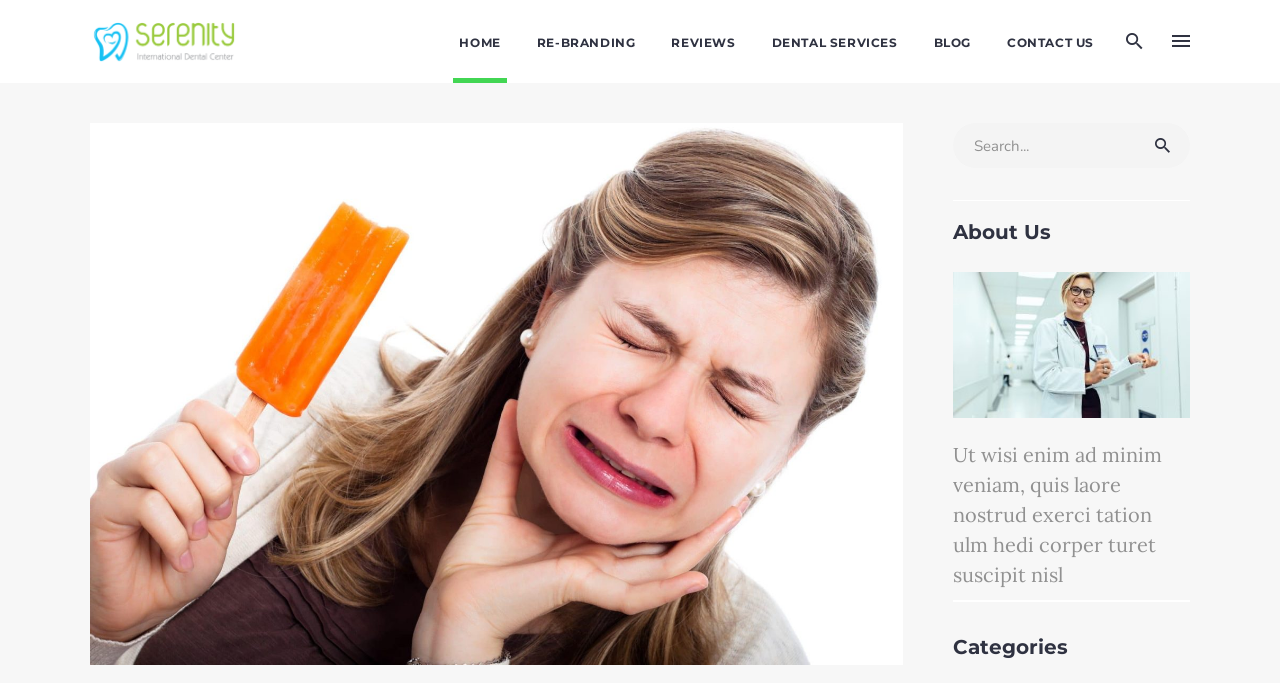Determine the bounding box coordinates of the clickable area required to perform the following instruction: "read about us". The coordinates should be represented as four float numbers between 0 and 1: [left, top, right, bottom].

[0.744, 0.318, 0.93, 0.362]